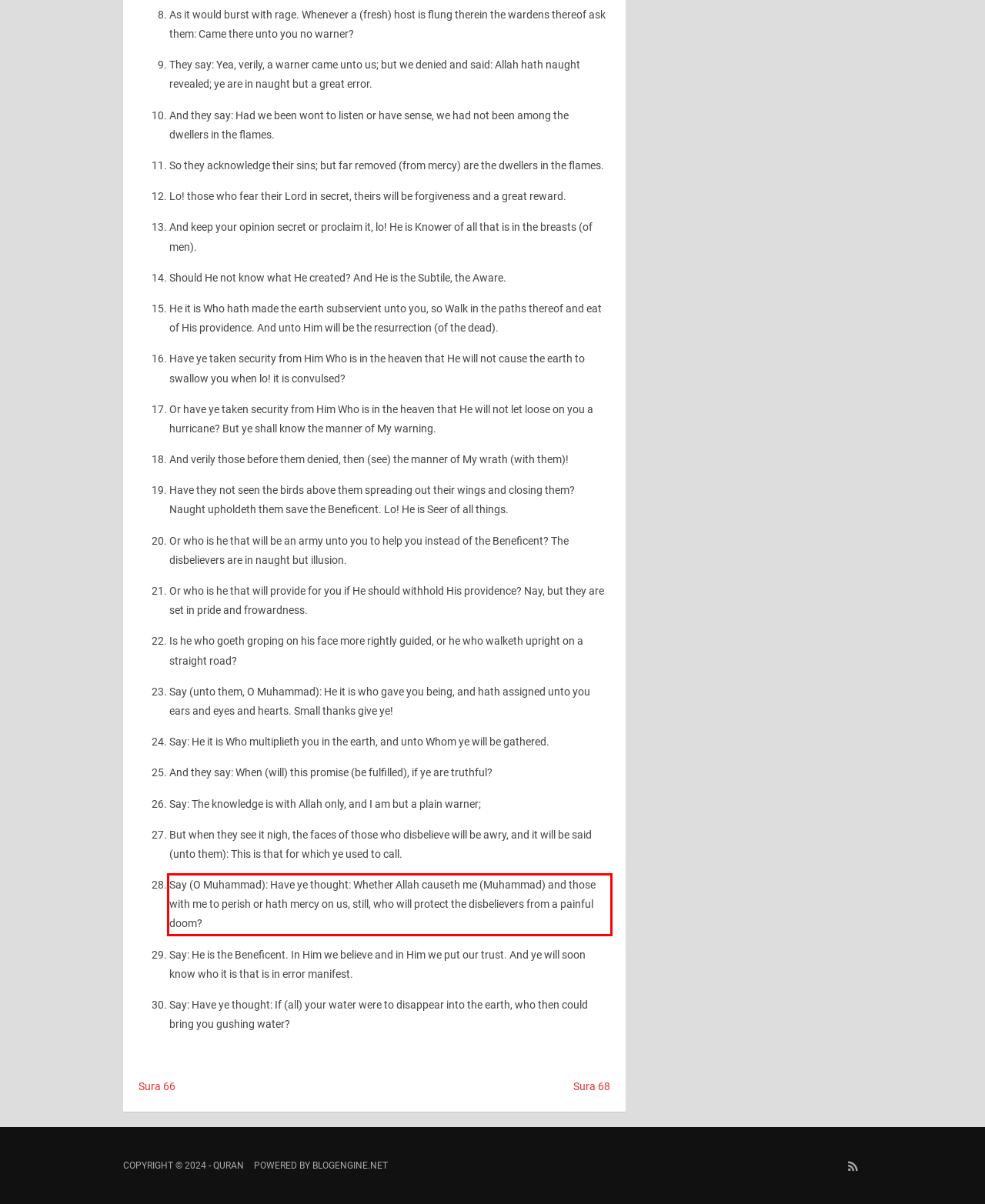Please examine the webpage screenshot containing a red bounding box and use OCR to recognize and output the text inside the red bounding box.

Say (O Muhammad): Have ye thought: Whether Allah causeth me (Muhammad) and those with me to perish or hath mercy on us, still, who will protect the disbelievers from a painful doom?